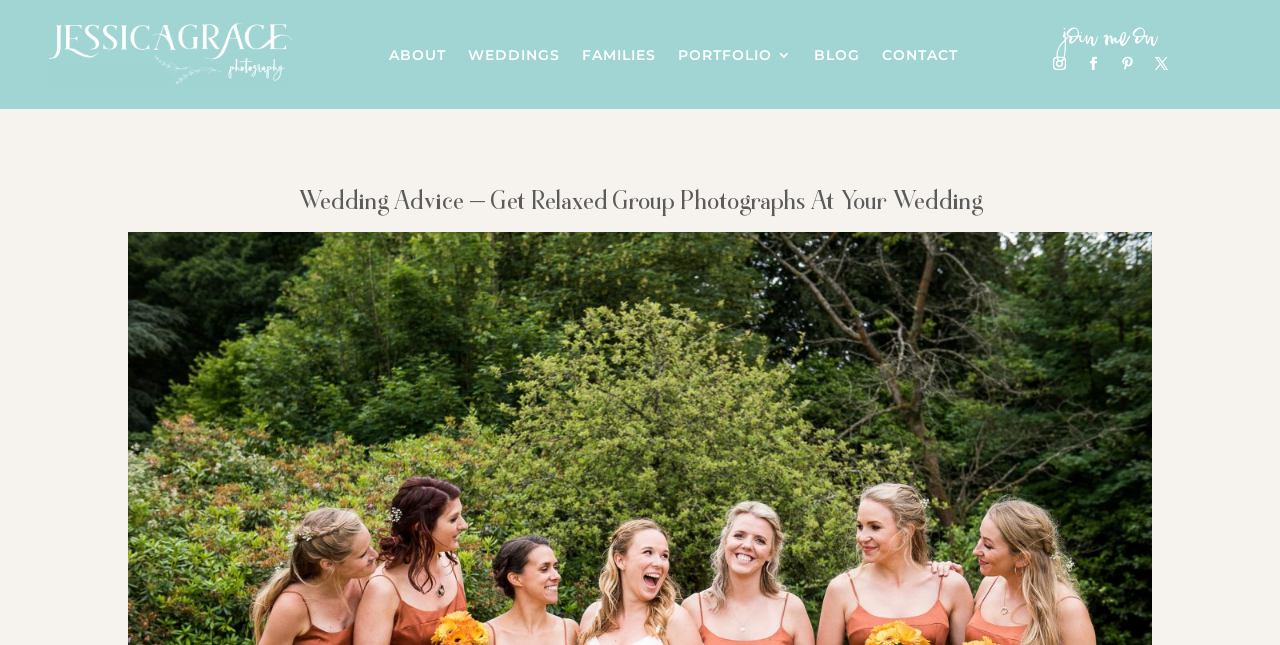Please find the bounding box coordinates of the element that needs to be clicked to perform the following instruction: "click on ABOUT". The bounding box coordinates should be four float numbers between 0 and 1, represented as [left, top, right, bottom].

[0.304, 0.074, 0.348, 0.108]